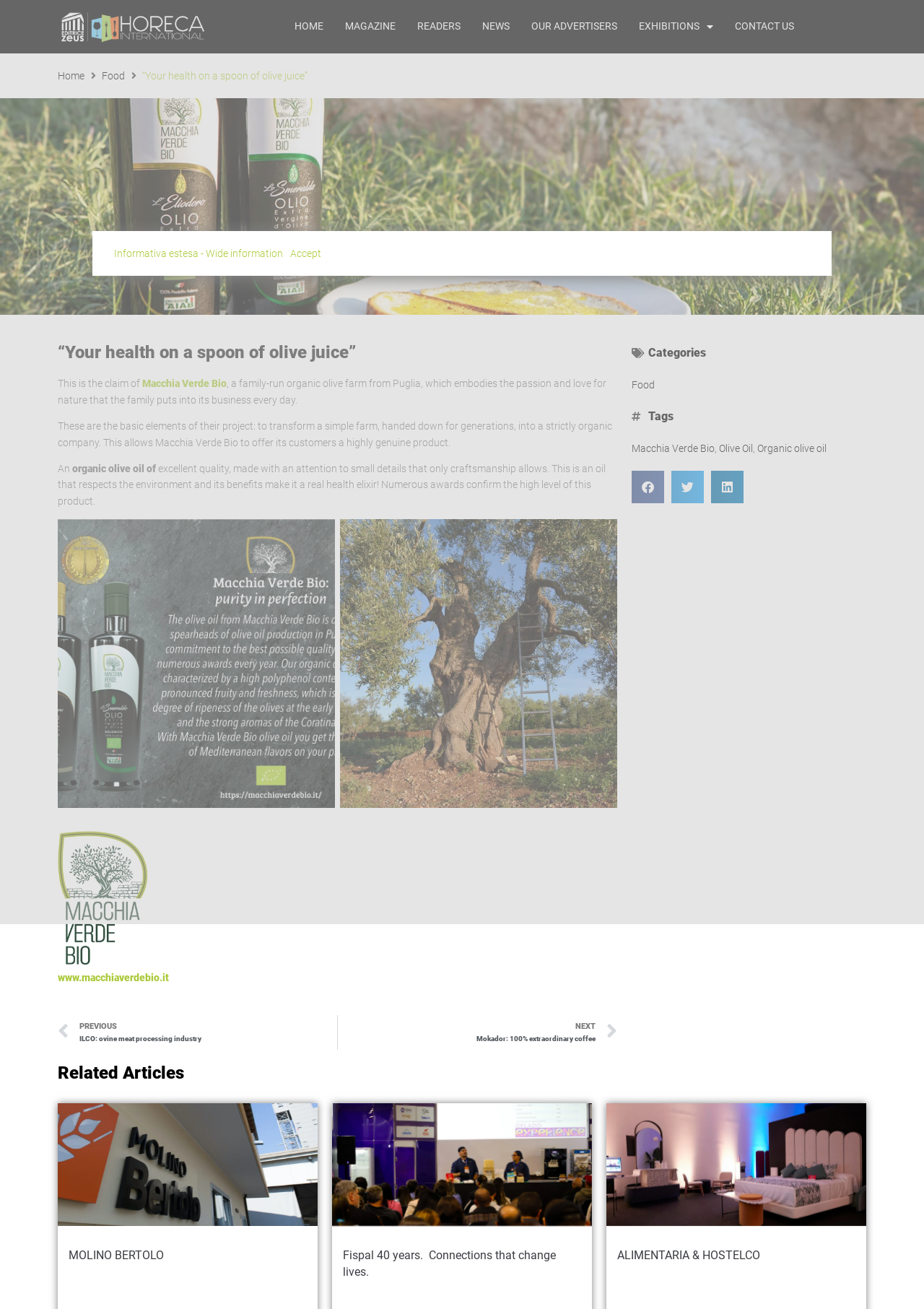Using floating point numbers between 0 and 1, provide the bounding box coordinates in the format (top-left x, top-left y, bottom-right x, bottom-right y). Locate the UI element described here: PrevPreviousILCO: ovine meat processing industry

[0.062, 0.776, 0.365, 0.802]